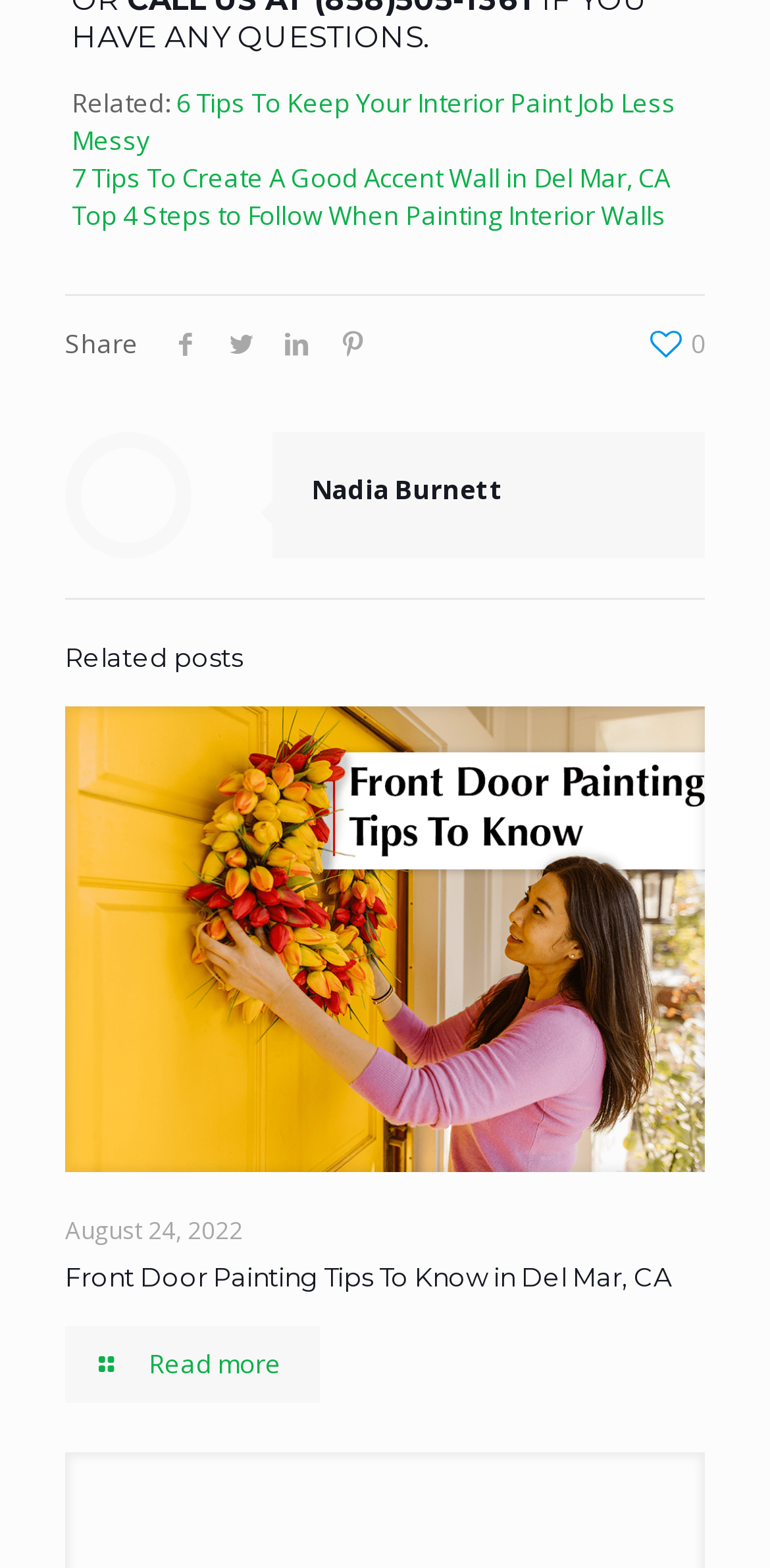Locate the bounding box coordinates of the element you need to click to accomplish the task described by this instruction: "View the post by Nadia Burnett".

[0.405, 0.3, 0.654, 0.323]